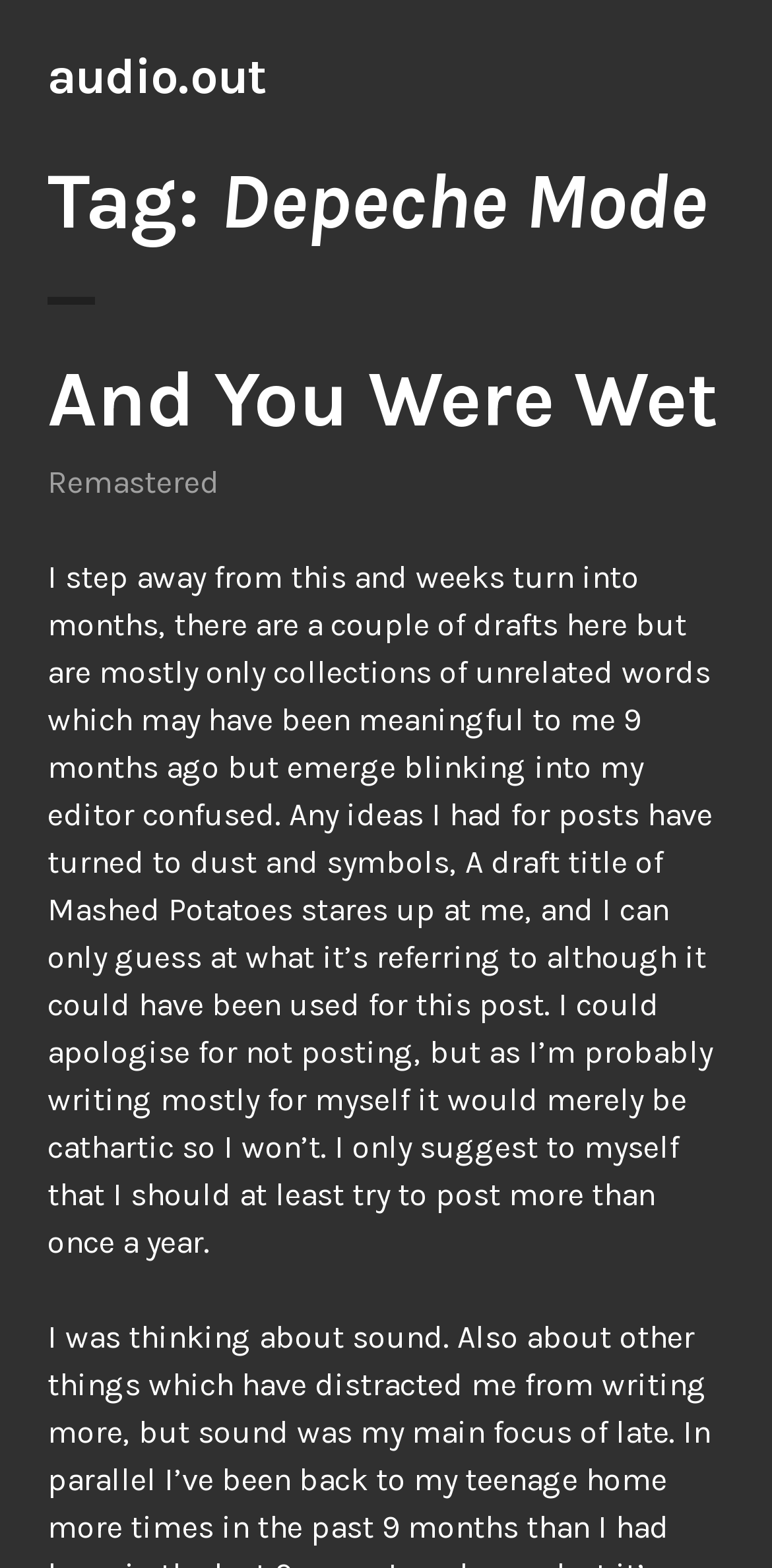Respond to the question with just a single word or phrase: 
What is the frequency of posting mentioned in the post?

Once a year